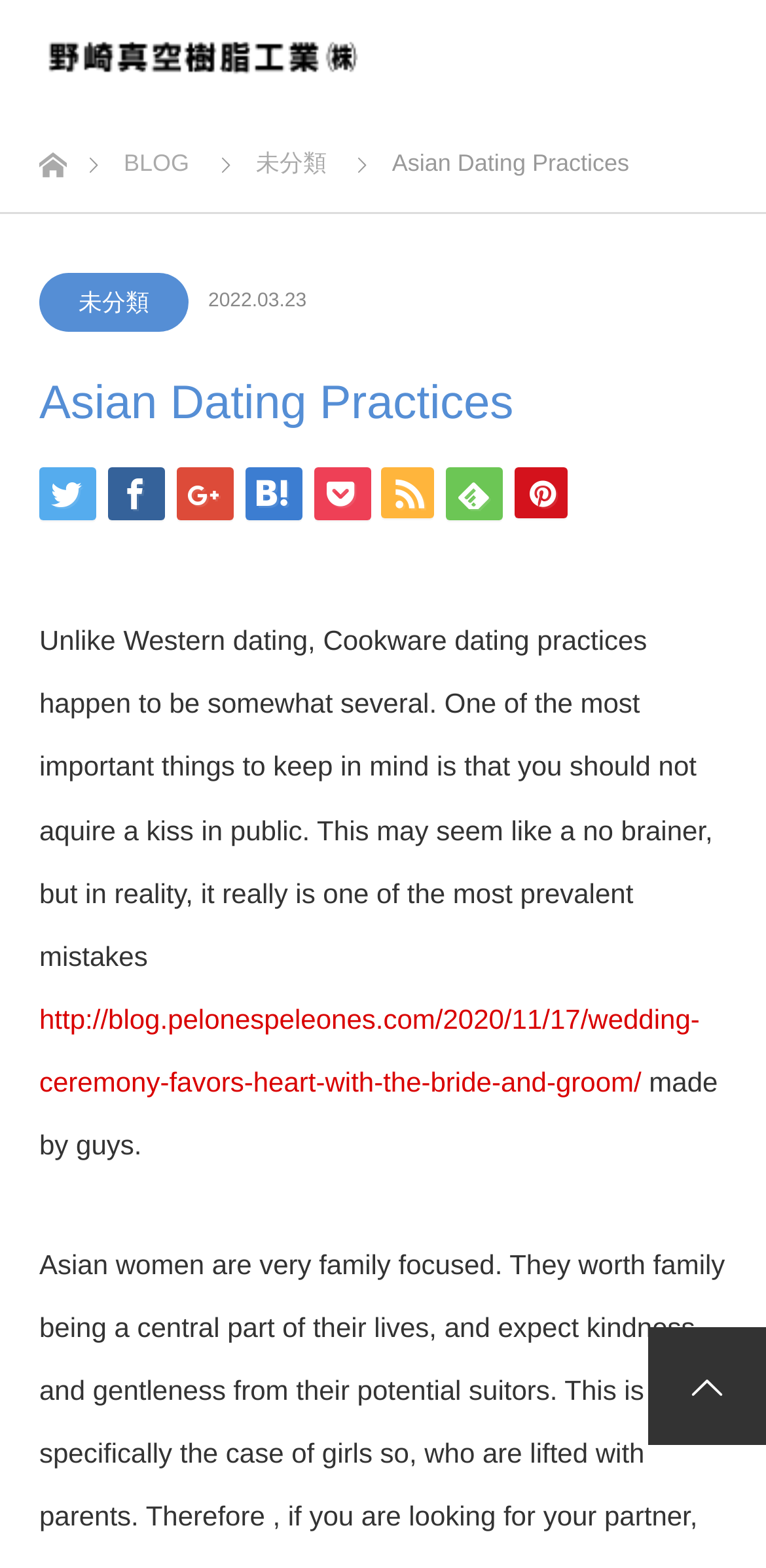Please find the bounding box coordinates of the element that must be clicked to perform the given instruction: "visit the homepage". The coordinates should be four float numbers from 0 to 1, i.e., [left, top, right, bottom].

None